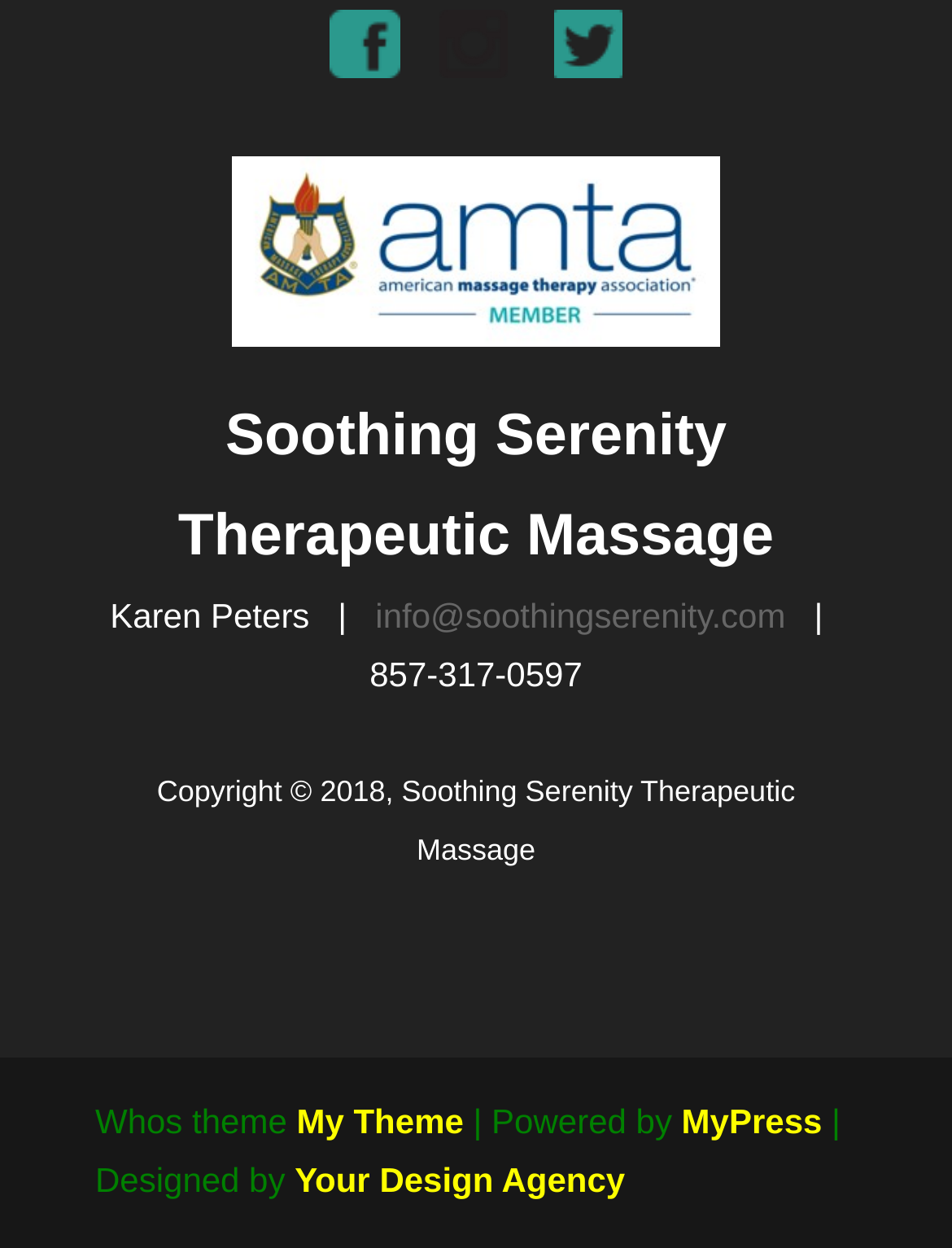Locate the bounding box coordinates of the clickable region necessary to complete the following instruction: "Check the website's copyright information". Provide the coordinates in the format of four float numbers between 0 and 1, i.e., [left, top, right, bottom].

[0.165, 0.621, 0.835, 0.695]